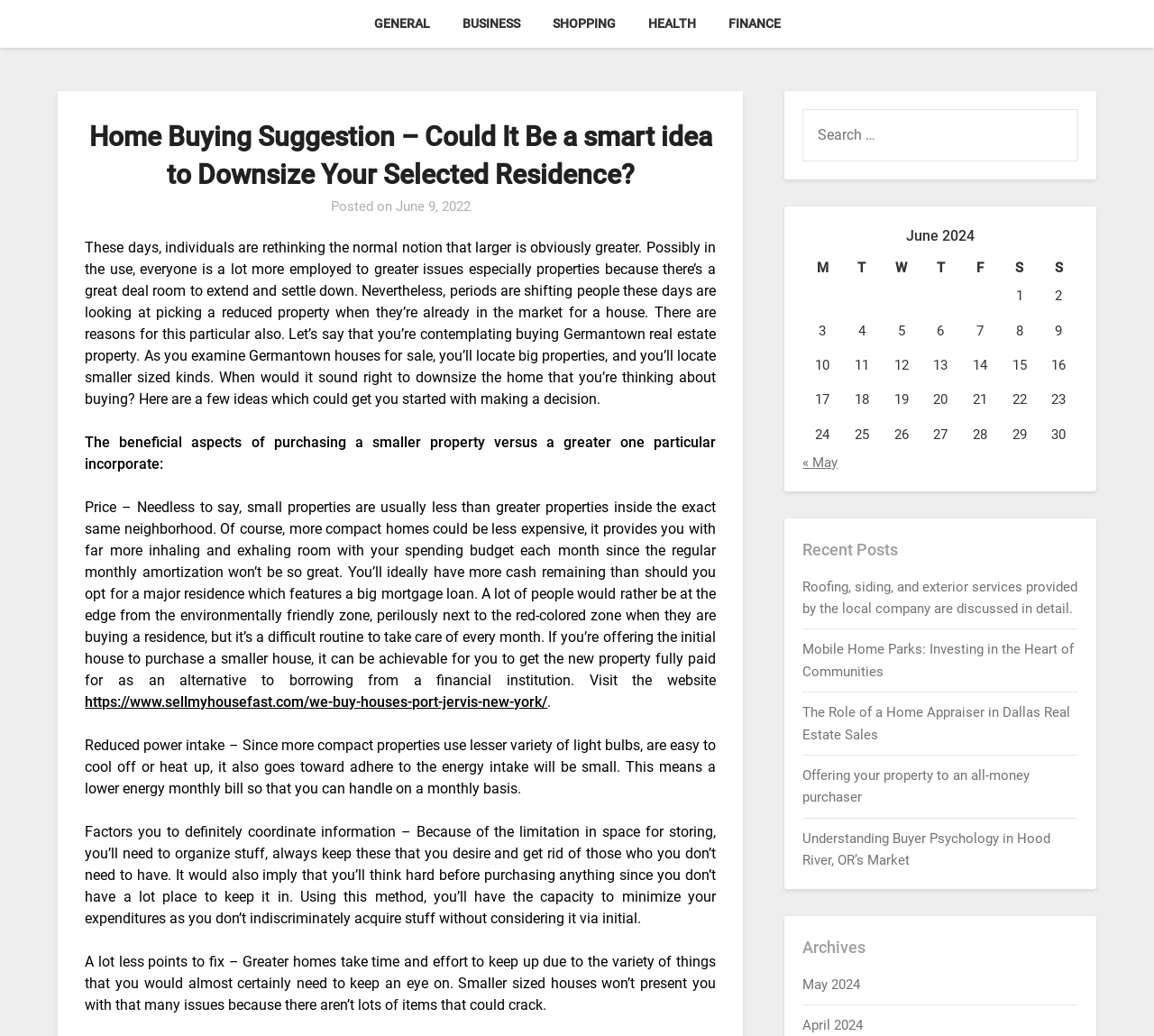Determine the bounding box for the UI element that matches this description: "Shopping".

[0.466, 0.0, 0.546, 0.046]